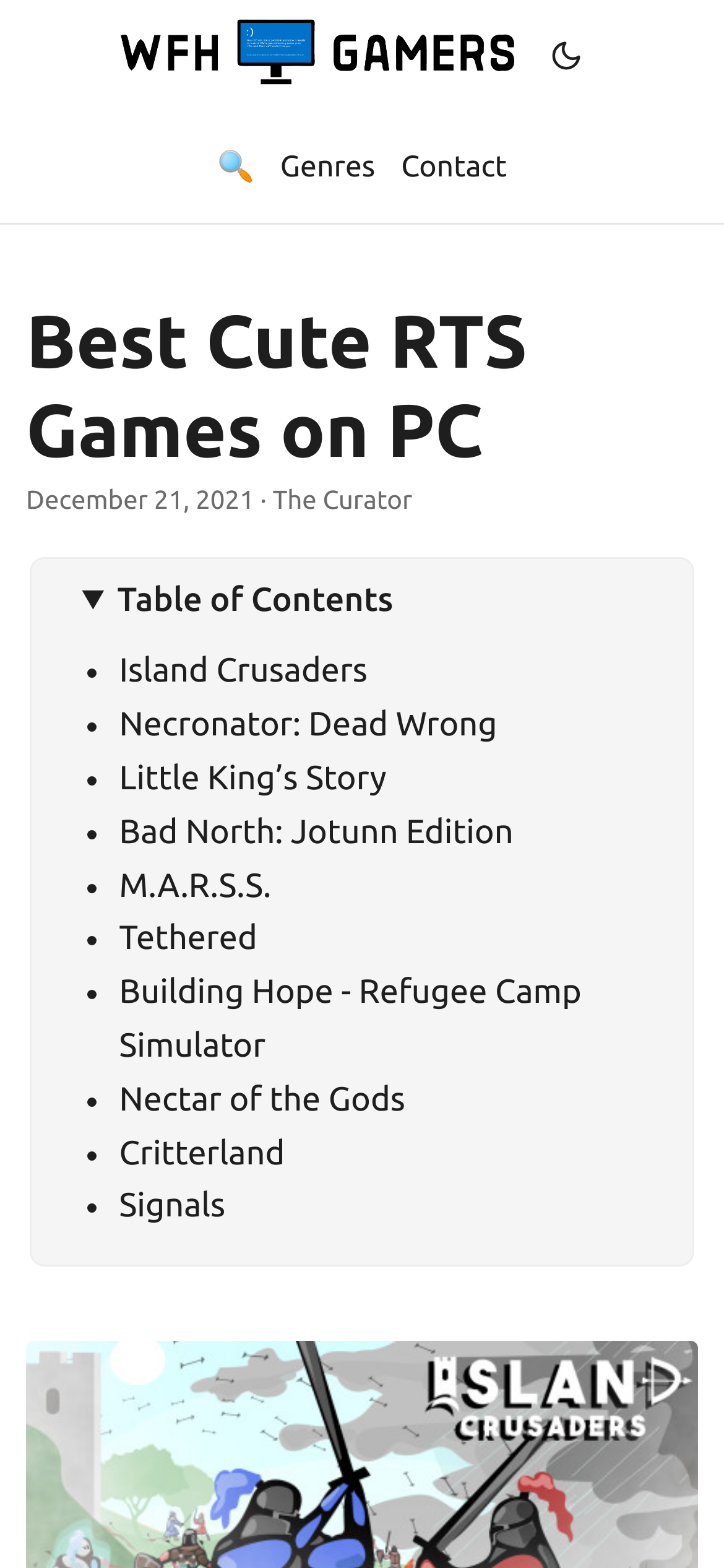Please provide the bounding box coordinates for the element that needs to be clicked to perform the following instruction: "View Island Crusaders". The coordinates should be given as four float numbers between 0 and 1, i.e., [left, top, right, bottom].

[0.165, 0.416, 0.508, 0.44]